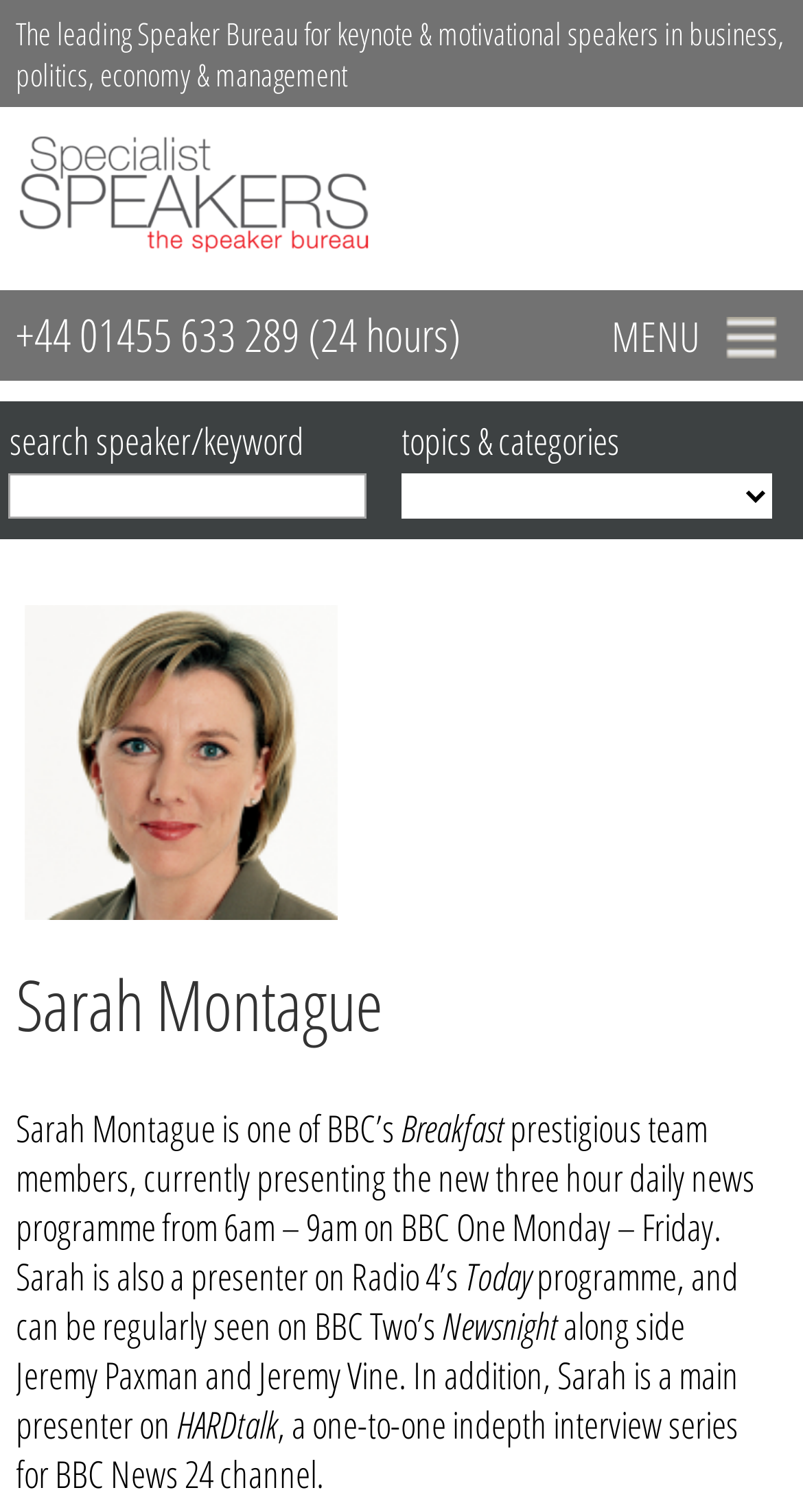Please specify the bounding box coordinates in the format (top-left x, top-left y, bottom-right x, bottom-right y), with values ranging from 0 to 1. Identify the bounding box for the UI component described as follows: about

[0.01, 0.274, 0.135, 0.315]